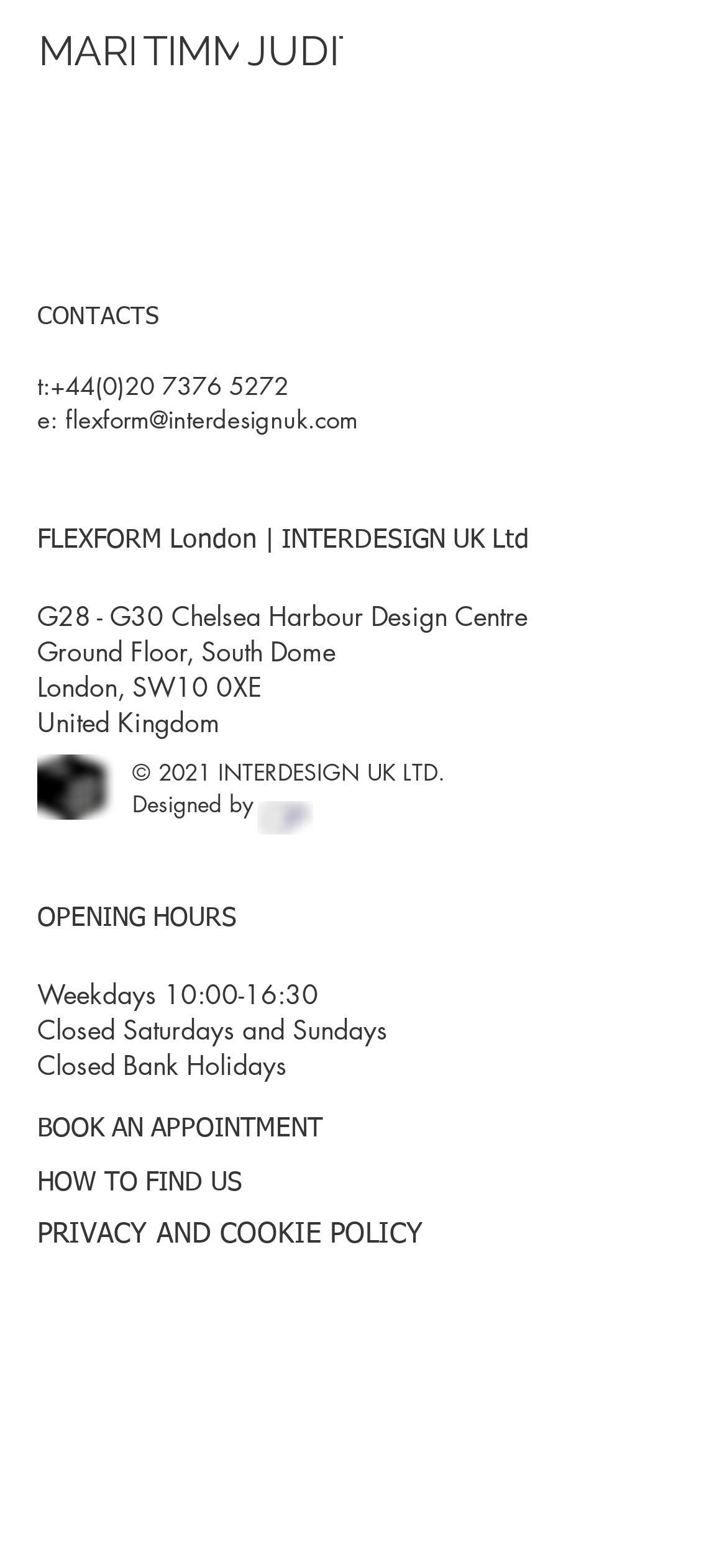Find the bounding box of the UI element described as: "aria-label="Grey Instagram Icon"". The bounding box coordinates should be given as four float values between 0 and 1, i.e., [left, top, right, bottom].

[0.146, 0.836, 0.223, 0.872]